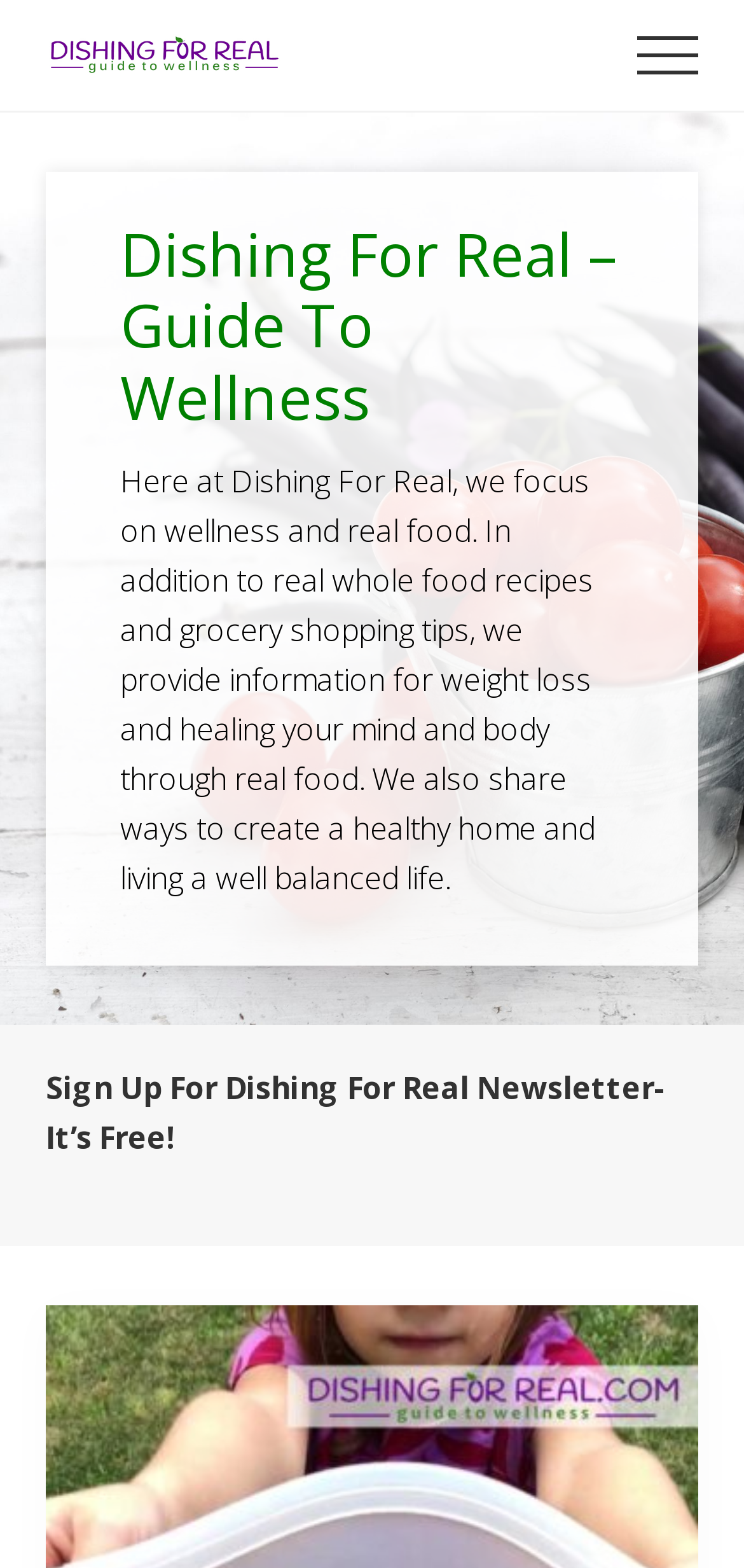Please provide a detailed answer to the question below by examining the image:
What is the theme of the content on the website?

The presence of headings and text related to wellness, real food, weight loss, and healing the mind and body suggests that the theme of the content on the website is health and wellness.